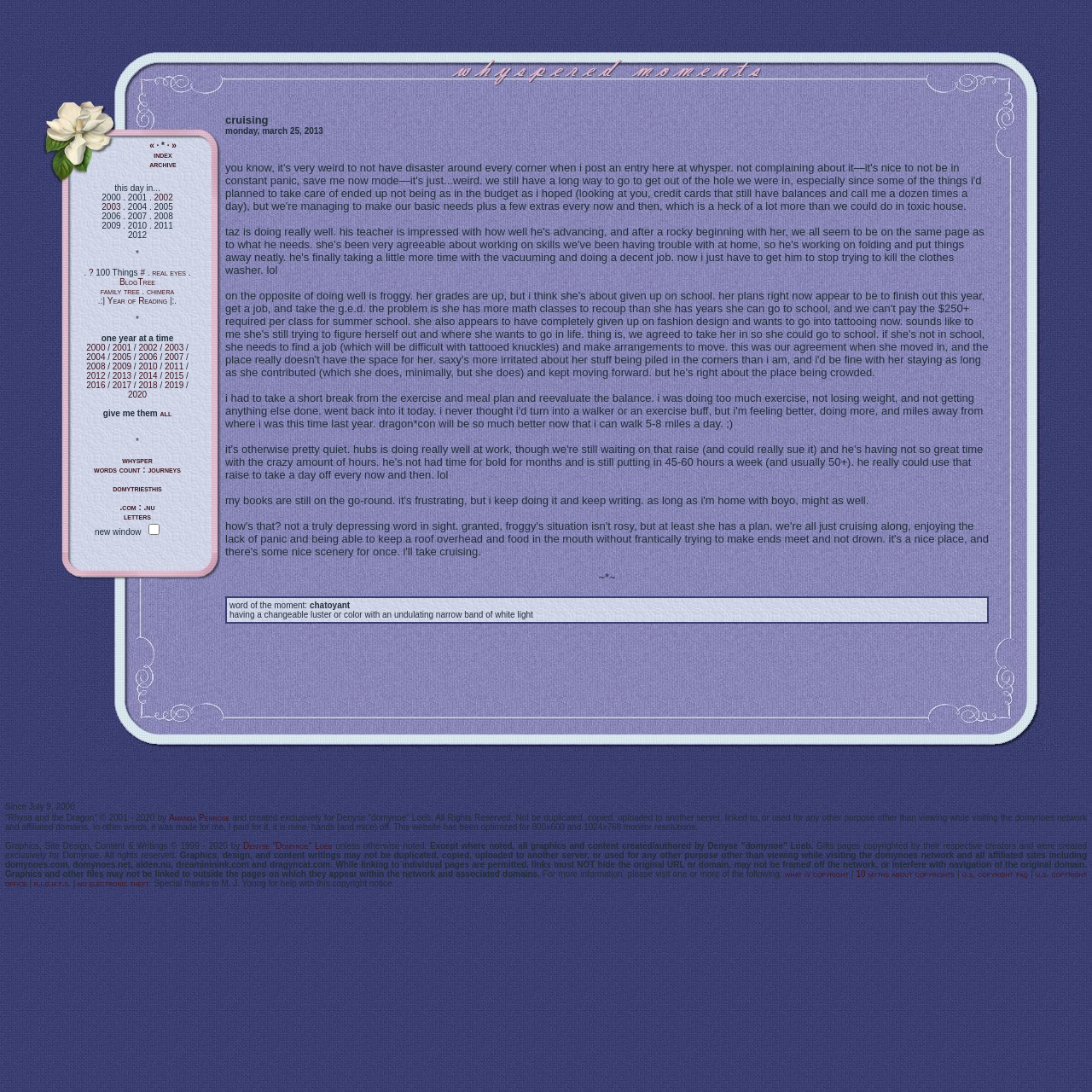Provide the bounding box coordinates for the UI element that is described as: "10 myths about copyrights".

[0.784, 0.796, 0.874, 0.805]